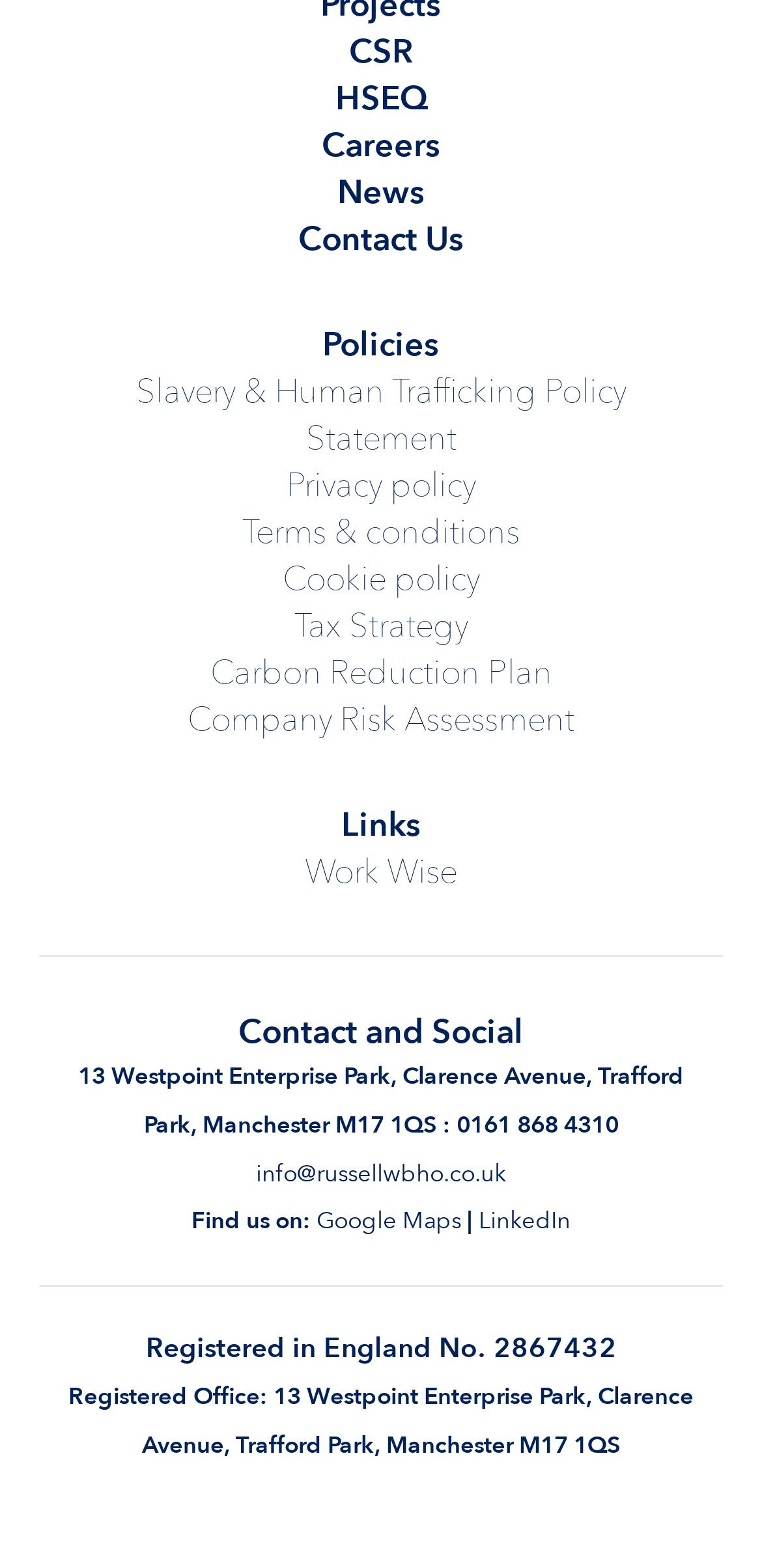For the following element description, predict the bounding box coordinates in the format (top-left x, top-left y, bottom-right x, bottom-right y). All values should be floating point numbers between 0 and 1. Description: Work Wise

[0.4, 0.541, 0.6, 0.57]